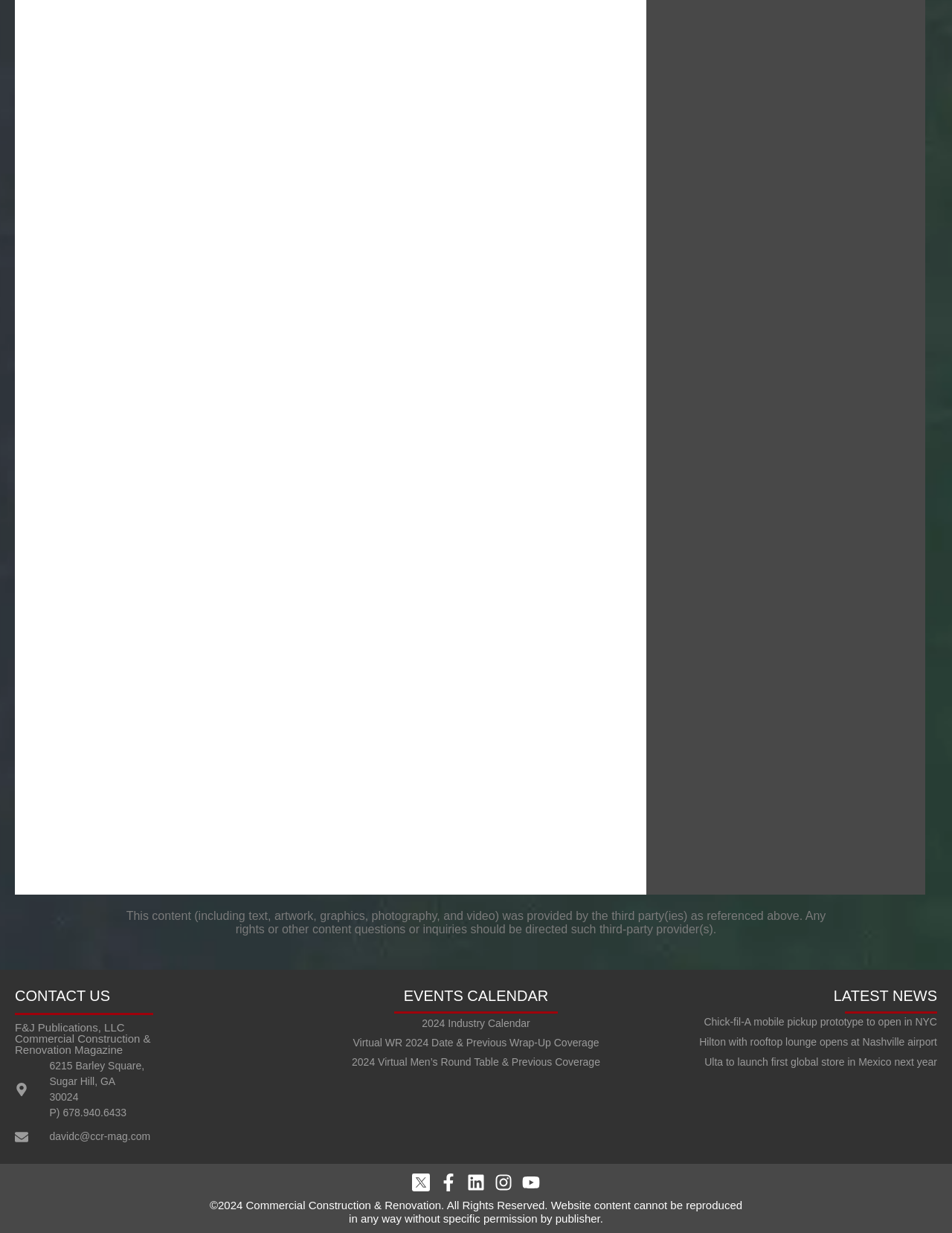Determine the bounding box coordinates for the area you should click to complete the following instruction: "Follow on Facebook".

[0.462, 0.952, 0.48, 0.966]